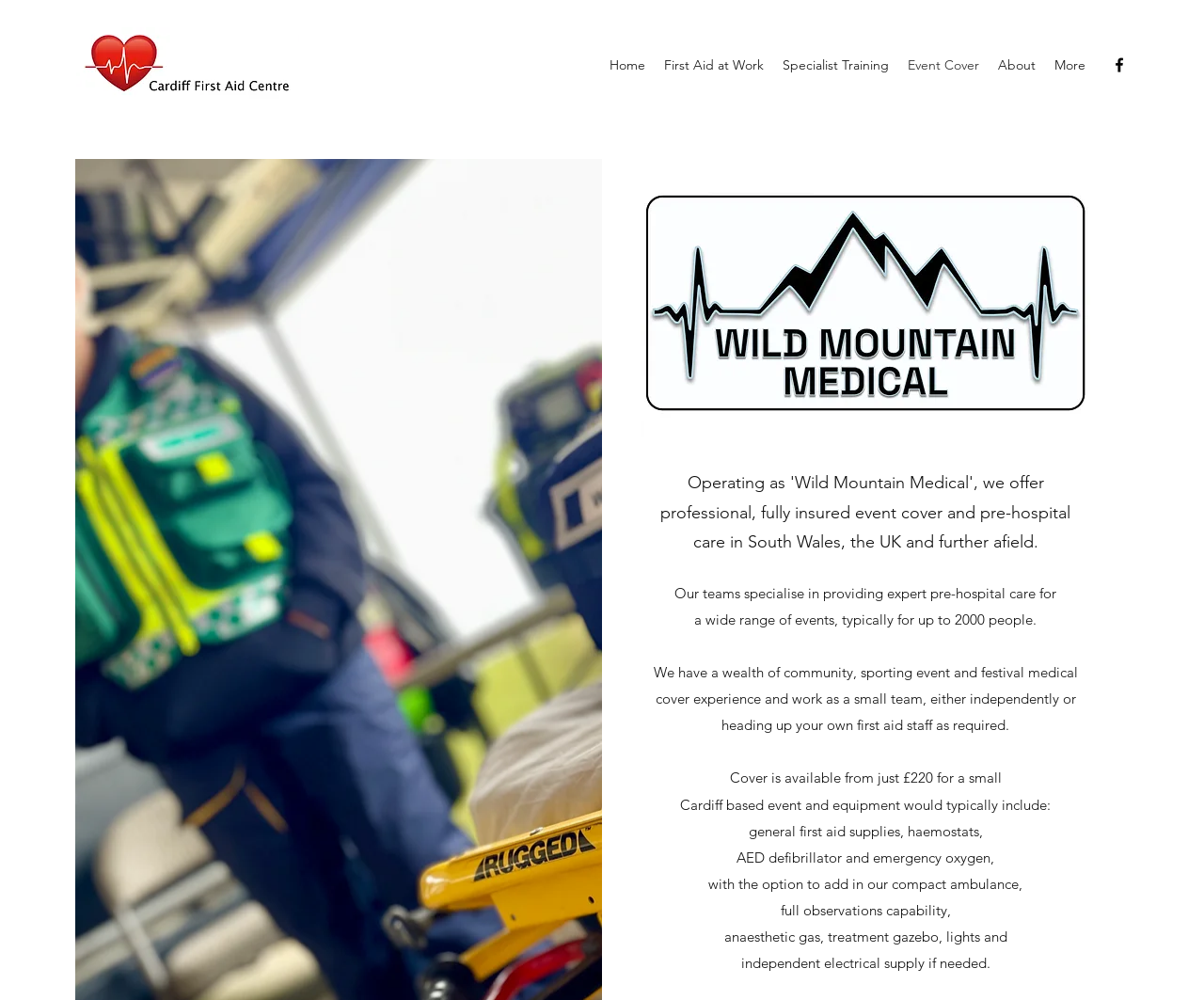Provide an in-depth caption for the elements present on the webpage.

The webpage is about Event Cover and First Aid services provided by Cardiff First Aid Centre. At the top left corner, there is a logo image of Cardiff First Aid Centre. Below the logo, there is a navigation menu with links to different sections of the website, including Home, First Aid at Work, Specialist Training, Event Cover, and About.

To the right of the navigation menu, there is a social media bar with a Facebook link and its corresponding image. Below the social media bar, there is a large image that takes up most of the width of the page.

The main content of the webpage is divided into several paragraphs of text. The first paragraph introduces the team's expertise in providing pre-hospital care for events with up to 2000 people. The second paragraph describes their experience in community, sporting event, and festival medical cover. The third paragraph mentions the cost of their services, starting from £220 for a small event. The following paragraphs list the equipment and services they provide, including general first aid supplies, AED defibrillator, emergency oxygen, compact ambulance, and more.

Overall, the webpage is focused on promoting the Event Cover services of Cardiff First Aid Centre, highlighting their expertise, experience, and the range of equipment and services they offer.